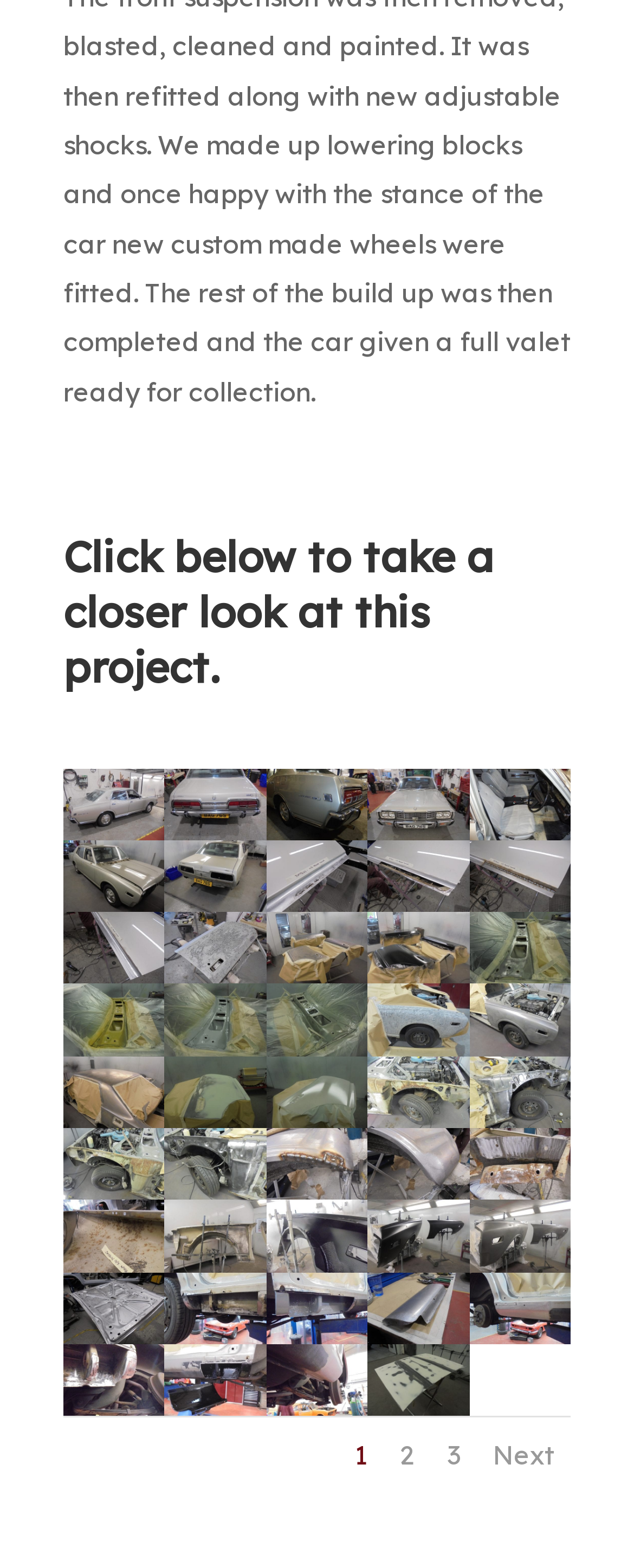From the element description Next, predict the bounding box coordinates of the UI element. The coordinates must be specified in the format (top-left x, top-left y, bottom-right x, bottom-right y) and should be within the 0 to 1 range.

[0.777, 0.918, 0.874, 0.938]